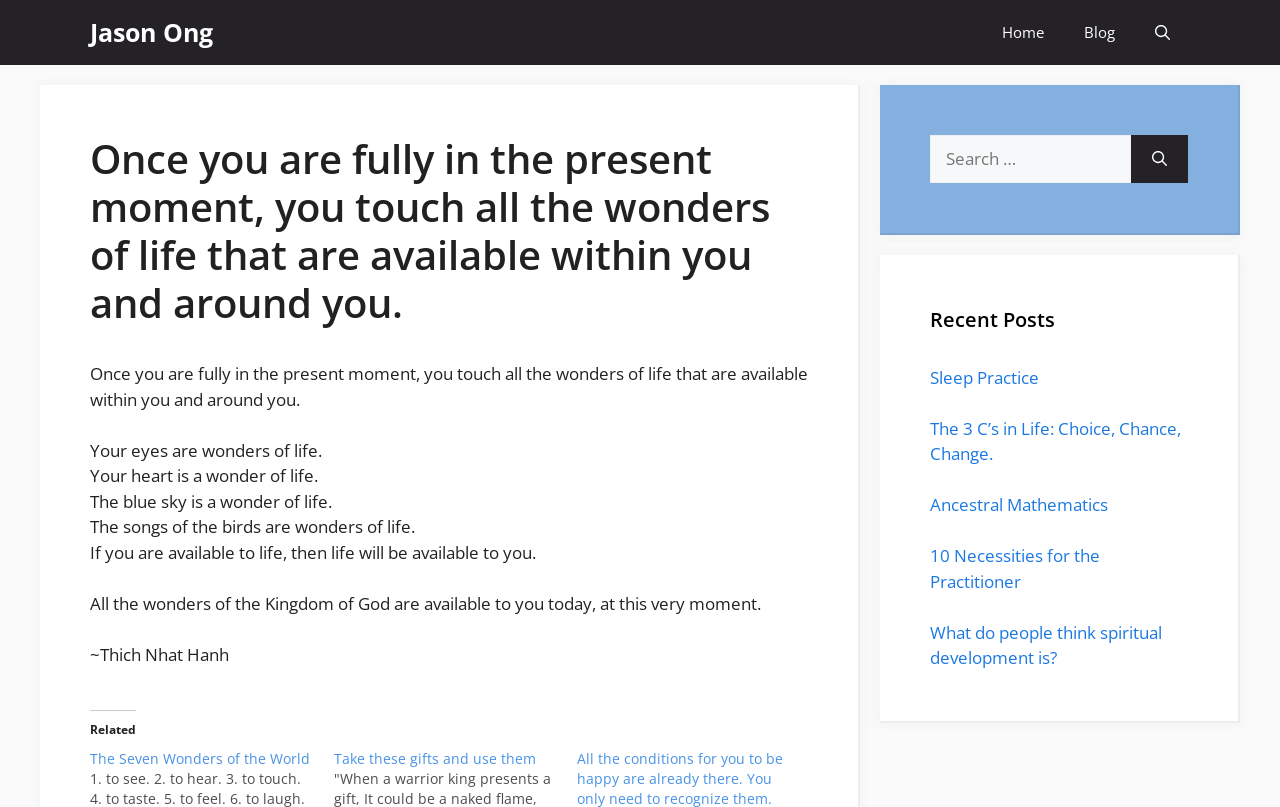Please specify the bounding box coordinates of the element that should be clicked to execute the given instruction: 'Read the post 'The Seven Wonders of the World''. Ensure the coordinates are four float numbers between 0 and 1, expressed as [left, top, right, bottom].

[0.07, 0.928, 0.242, 0.952]